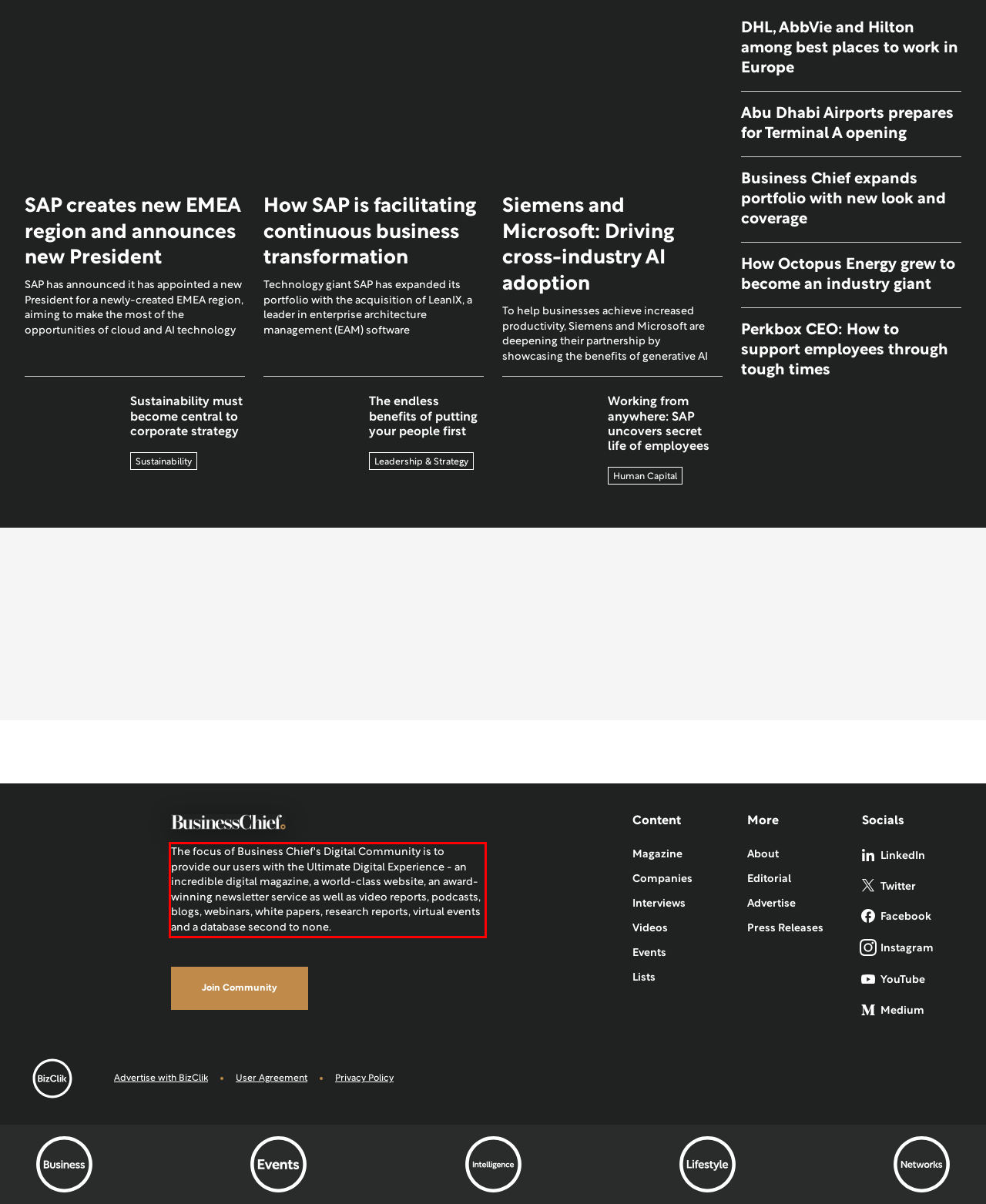Using the provided screenshot of a webpage, recognize and generate the text found within the red rectangle bounding box.

The focus of Business Chief's Digital Community is to provide our users with the Ultimate Digital Experience - an incredible digital magazine, a world-class website, an award-winning newsletter service as well as video reports, podcasts, blogs, webinars, white papers, research reports, virtual events and a database second to none.